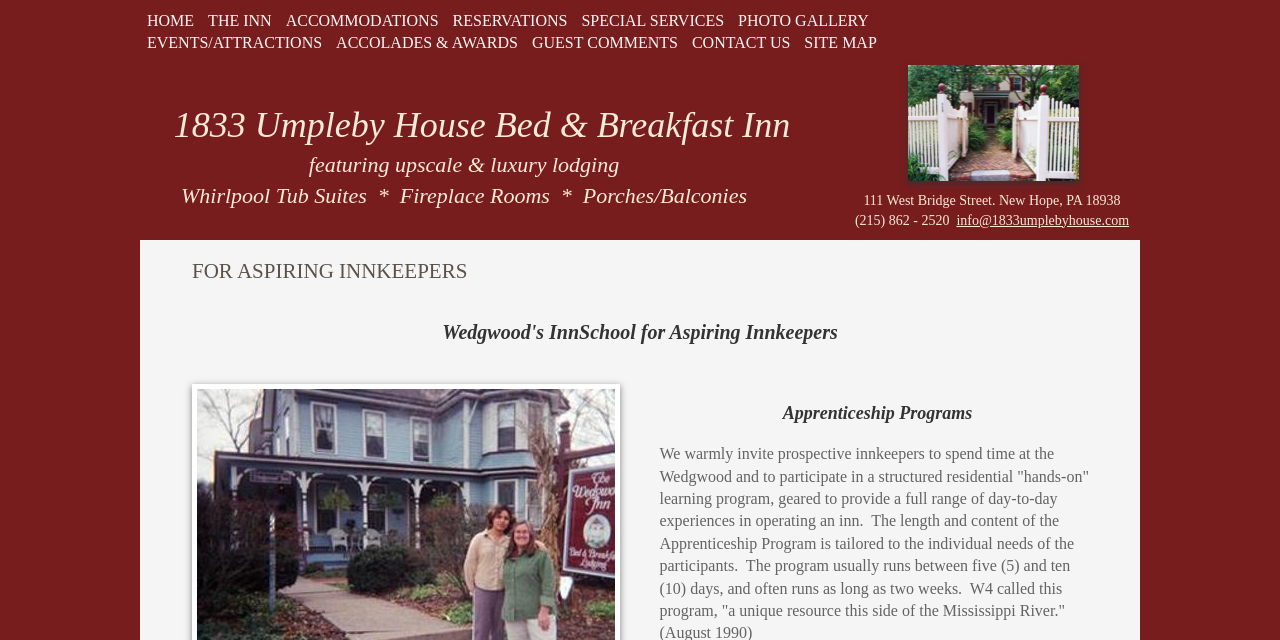Respond to the question below with a single word or phrase:
What type of lodging does the Umpleby House Bed and Breakfast Inn offer?

Upscale & luxury